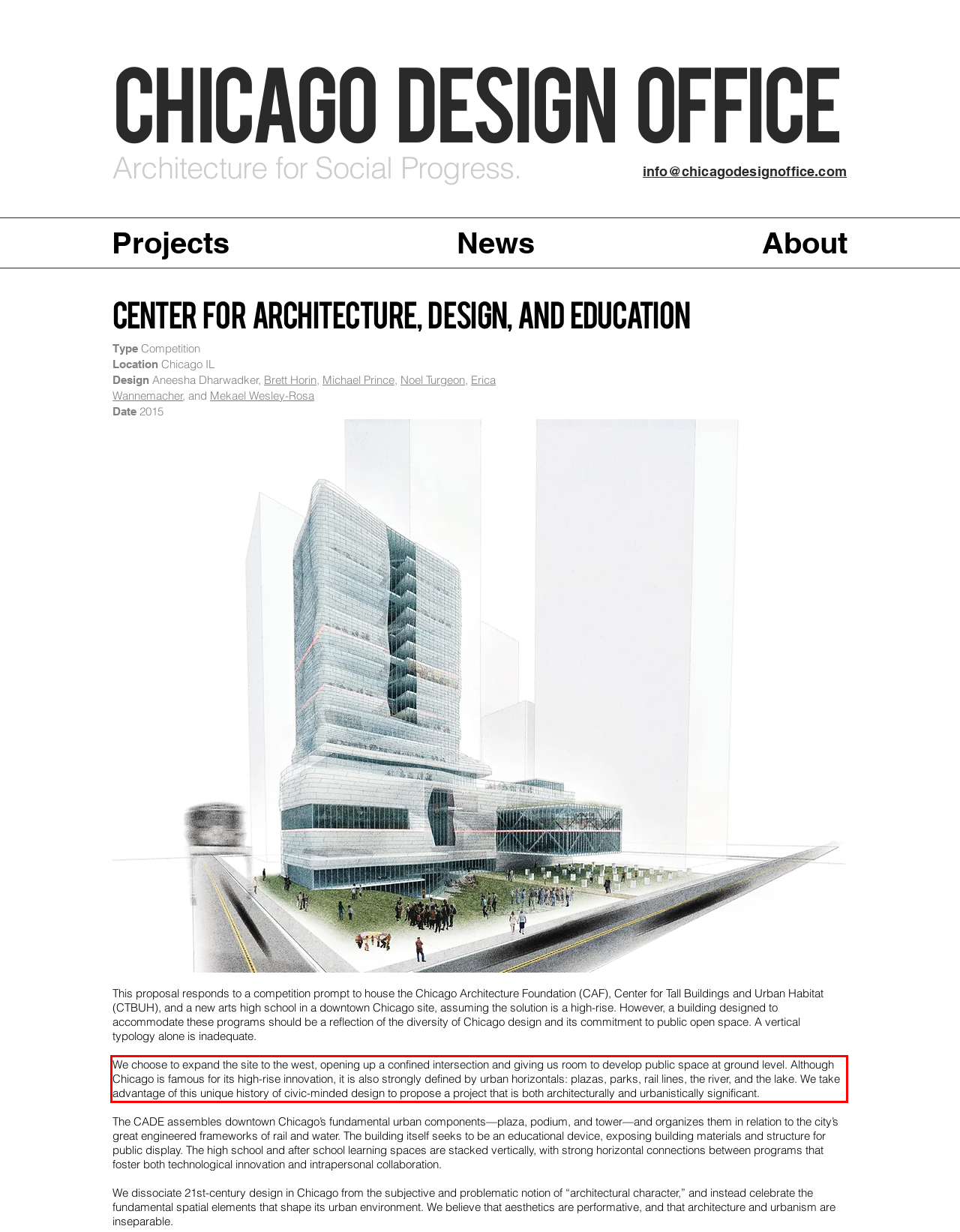Please perform OCR on the text within the red rectangle in the webpage screenshot and return the text content.

We choose to expand the site to the west, opening up a confined intersection and giving us room to develop public space at ground level. Although Chicago is famous for its high-rise innovation, it is also strongly defined by urban horizontals: plazas, parks, rail lines, the river, and the lake. We take advantage of this unique history of civic-minded design to propose a project that is both architecturally and urbanistically significant.